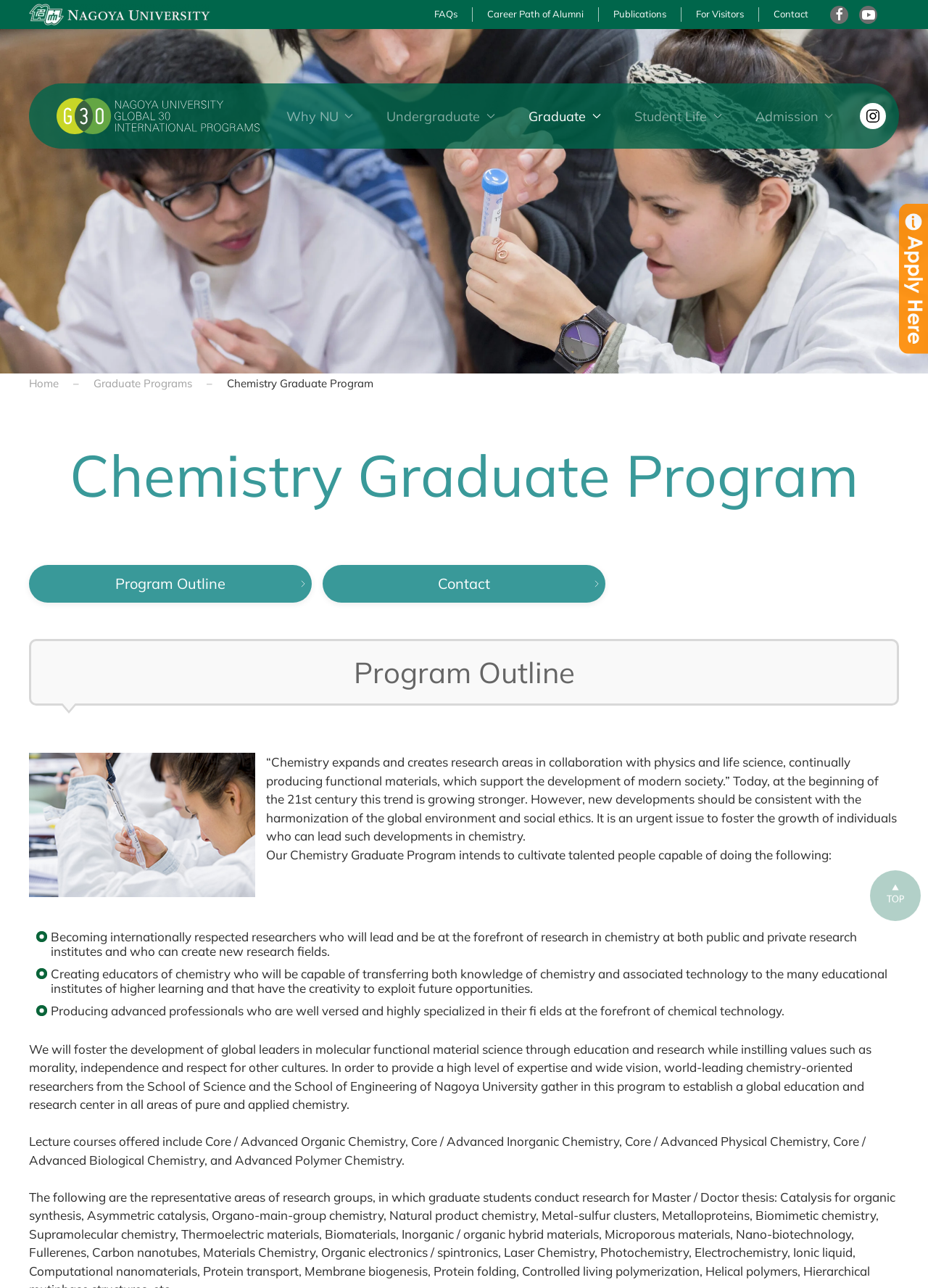Can you provide the bounding box coordinates for the element that should be clicked to implement the instruction: "Click on the 'Contact' link"?

[0.834, 0.006, 0.871, 0.017]